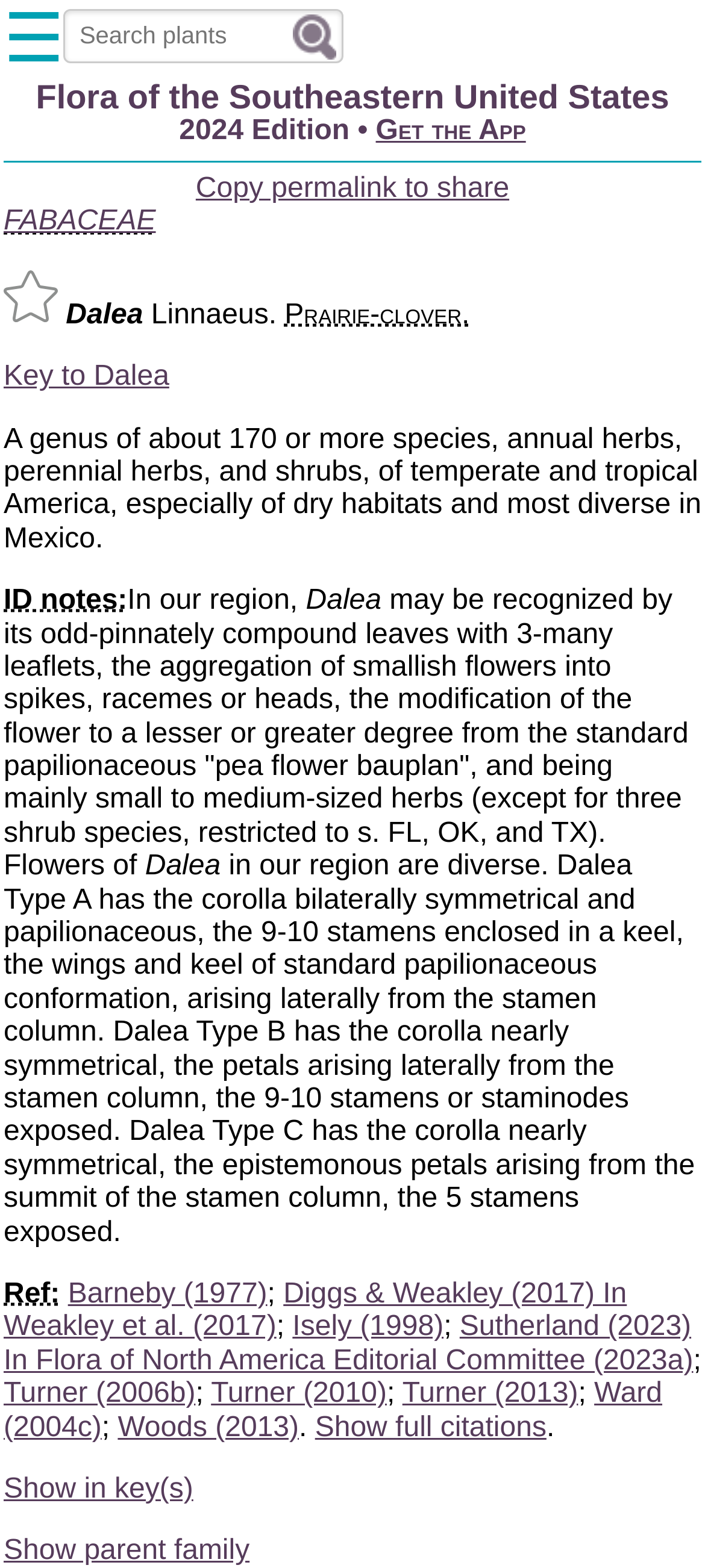Please find the bounding box coordinates of the element that needs to be clicked to perform the following instruction: "Click on Flora of the Southeastern United States". The bounding box coordinates should be four float numbers between 0 and 1, represented as [left, top, right, bottom].

[0.051, 0.049, 0.949, 0.074]